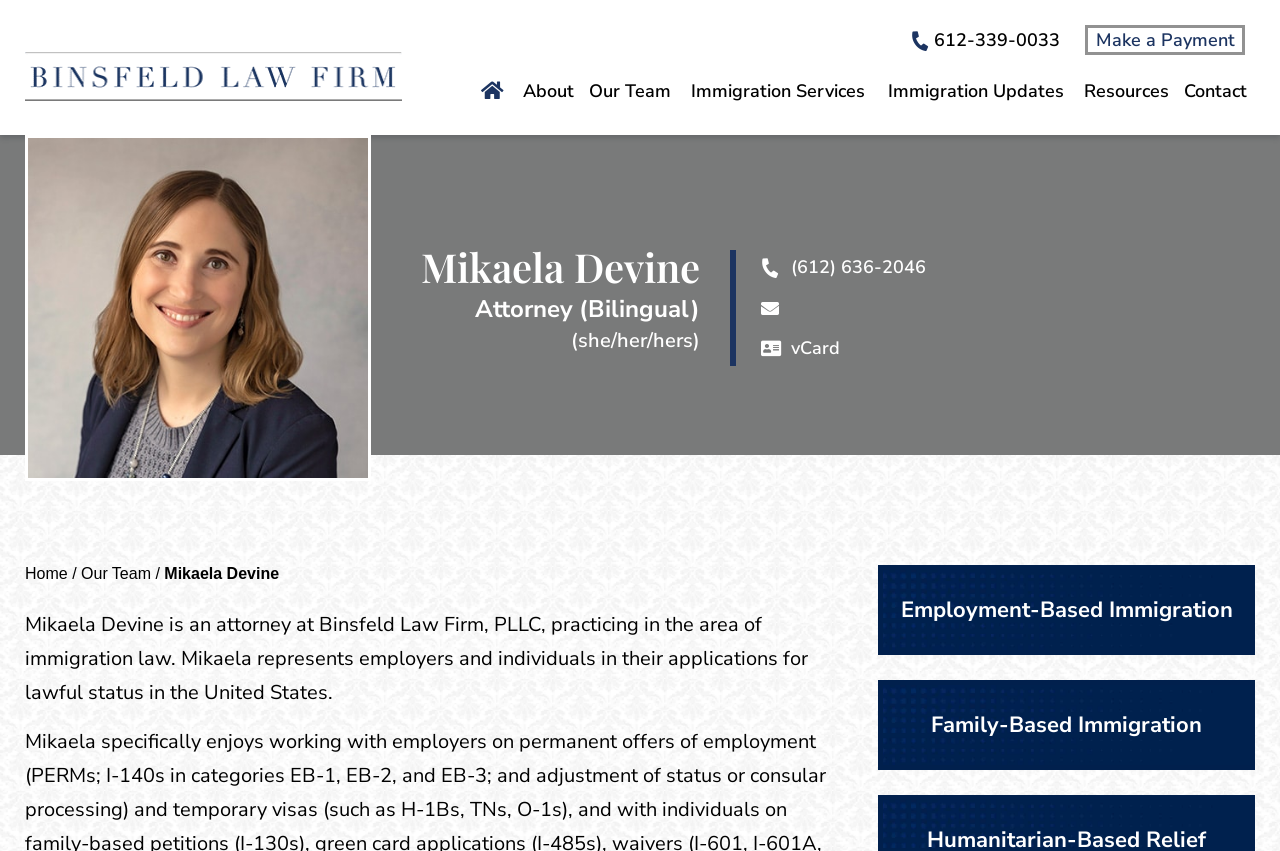Please identify the bounding box coordinates of the region to click in order to complete the task: "View Mikaela Devine's profile". The coordinates must be four float numbers between 0 and 1, specified as [left, top, right, bottom].

[0.329, 0.288, 0.547, 0.339]